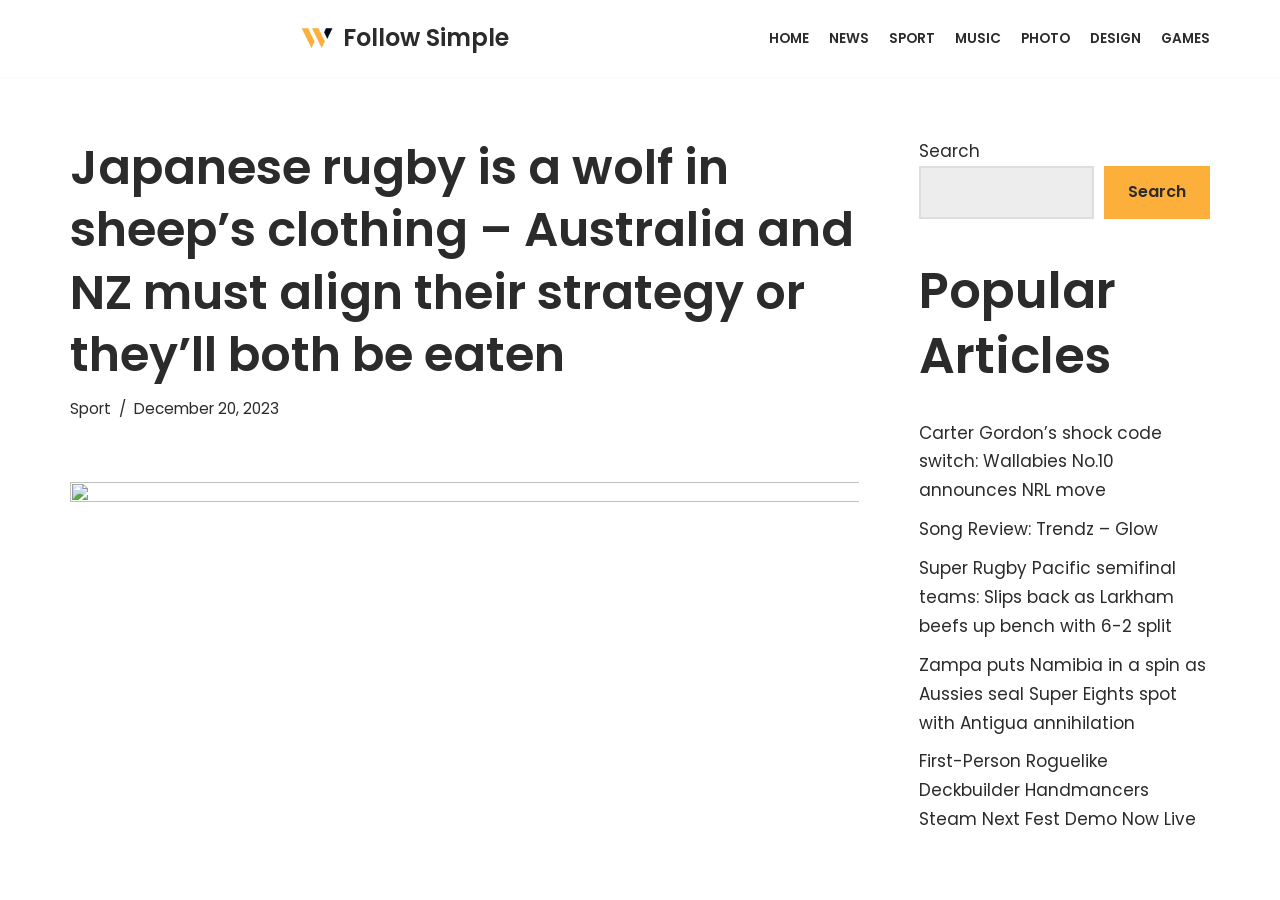Identify the bounding box coordinates for the UI element described as follows: "Song Review: Trendz – Glow". Ensure the coordinates are four float numbers between 0 and 1, formatted as [left, top, right, bottom].

[0.718, 0.575, 0.905, 0.601]